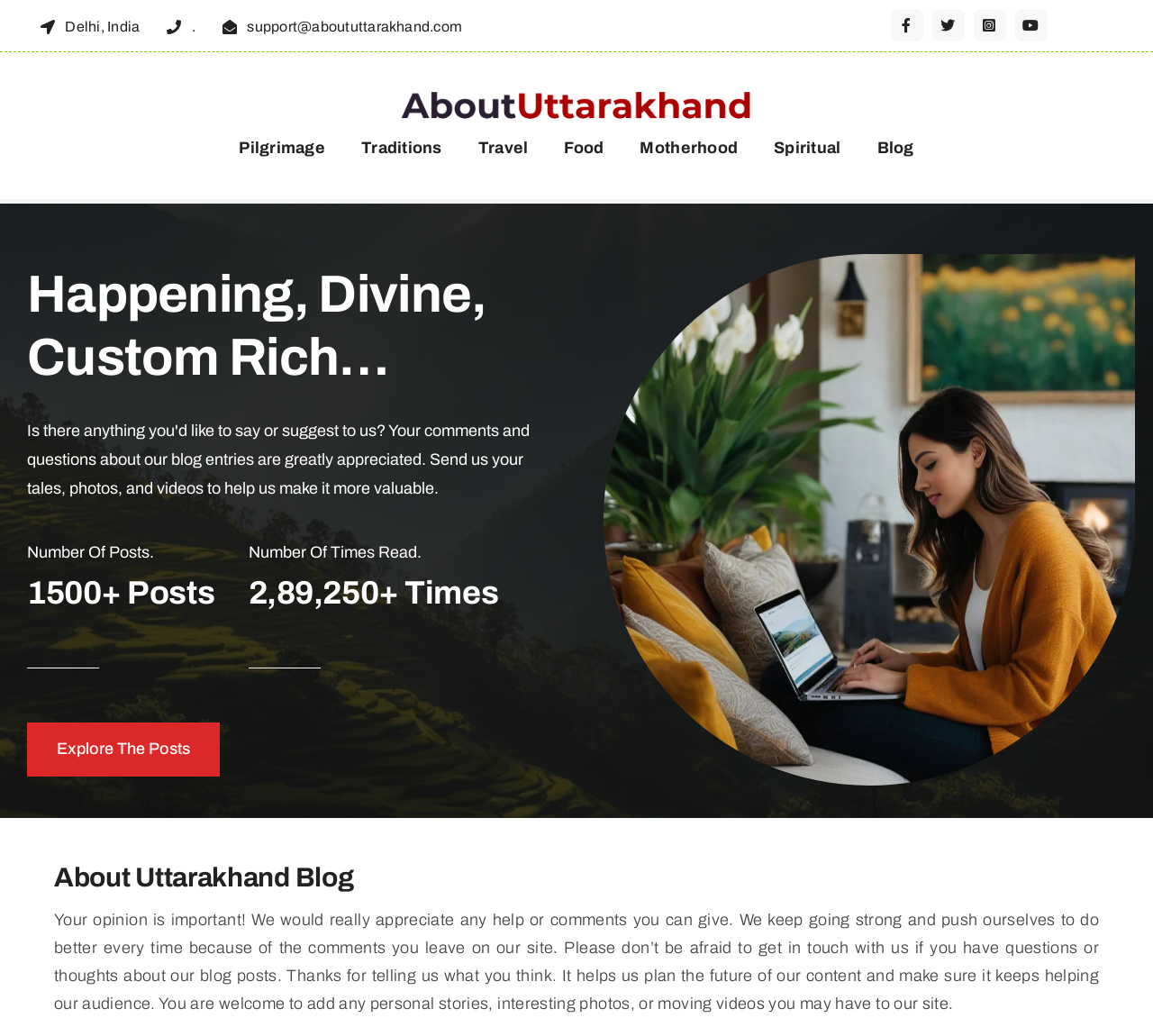Predict the bounding box of the UI element based on this description: "Blog".

[0.761, 0.134, 0.793, 0.153]